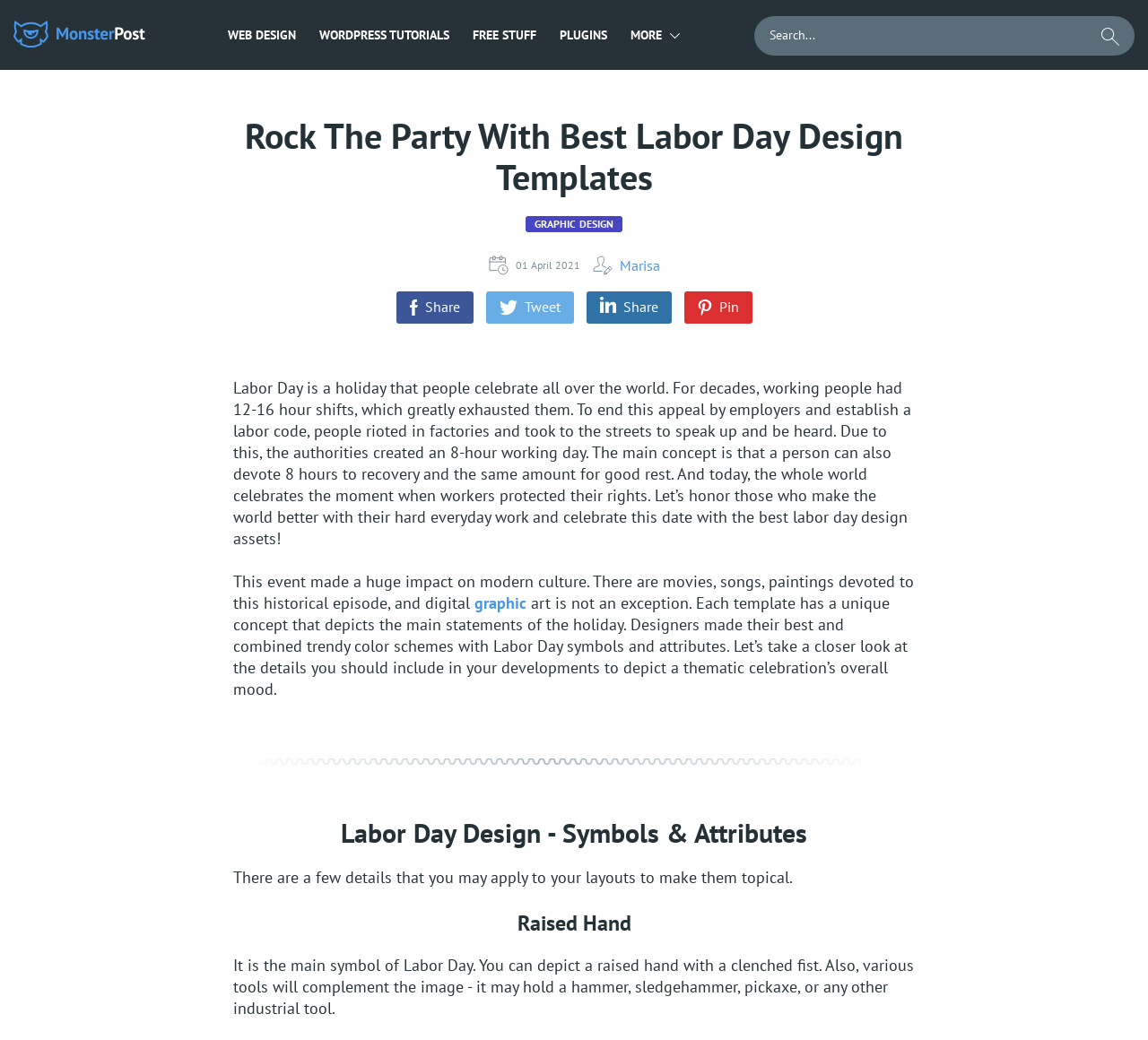What is the theme of the design templates?
Based on the image content, provide your answer in one word or a short phrase.

Labor Day